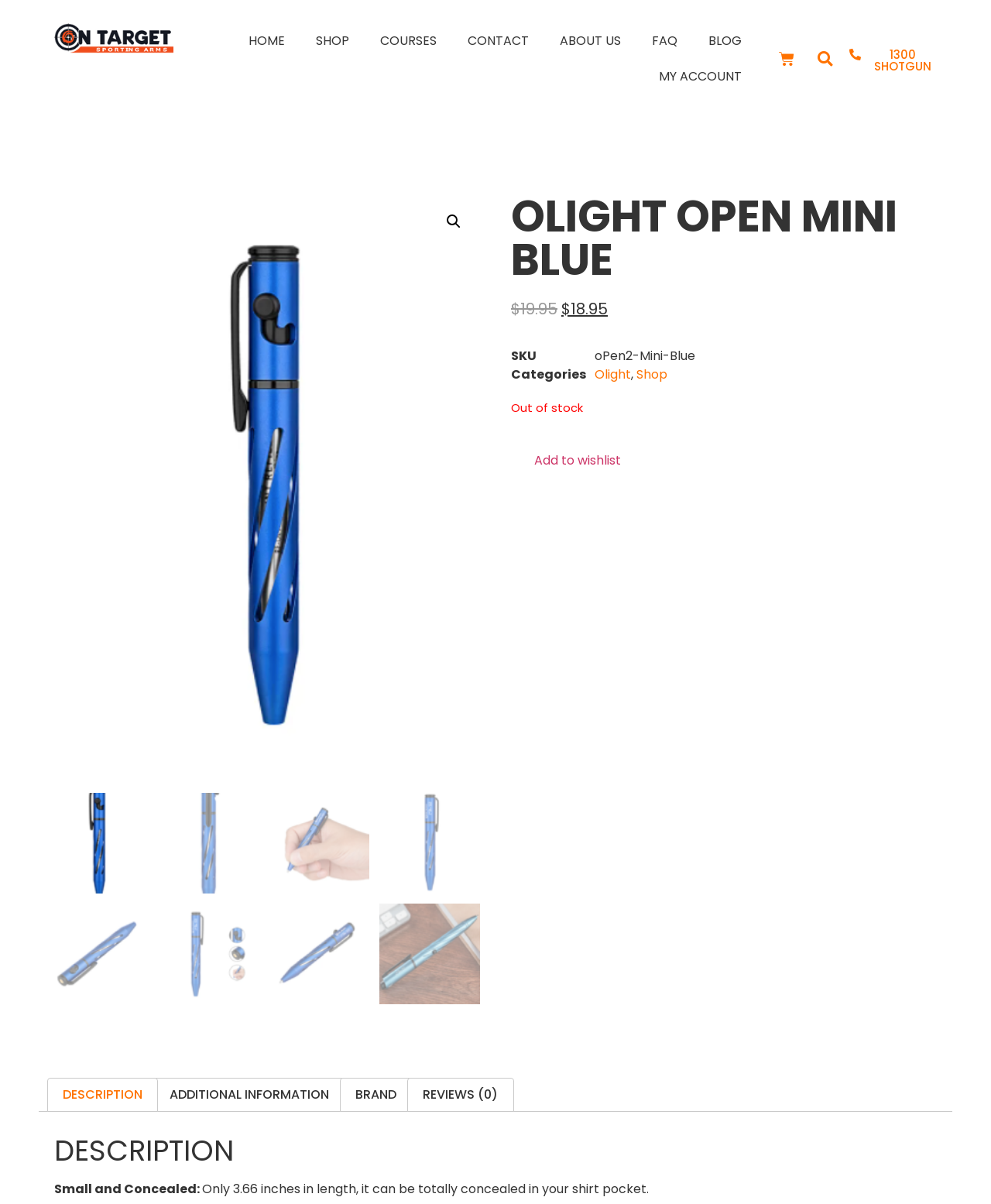Locate the bounding box coordinates of the element that should be clicked to execute the following instruction: "Add to wishlist".

[0.516, 0.375, 0.627, 0.39]